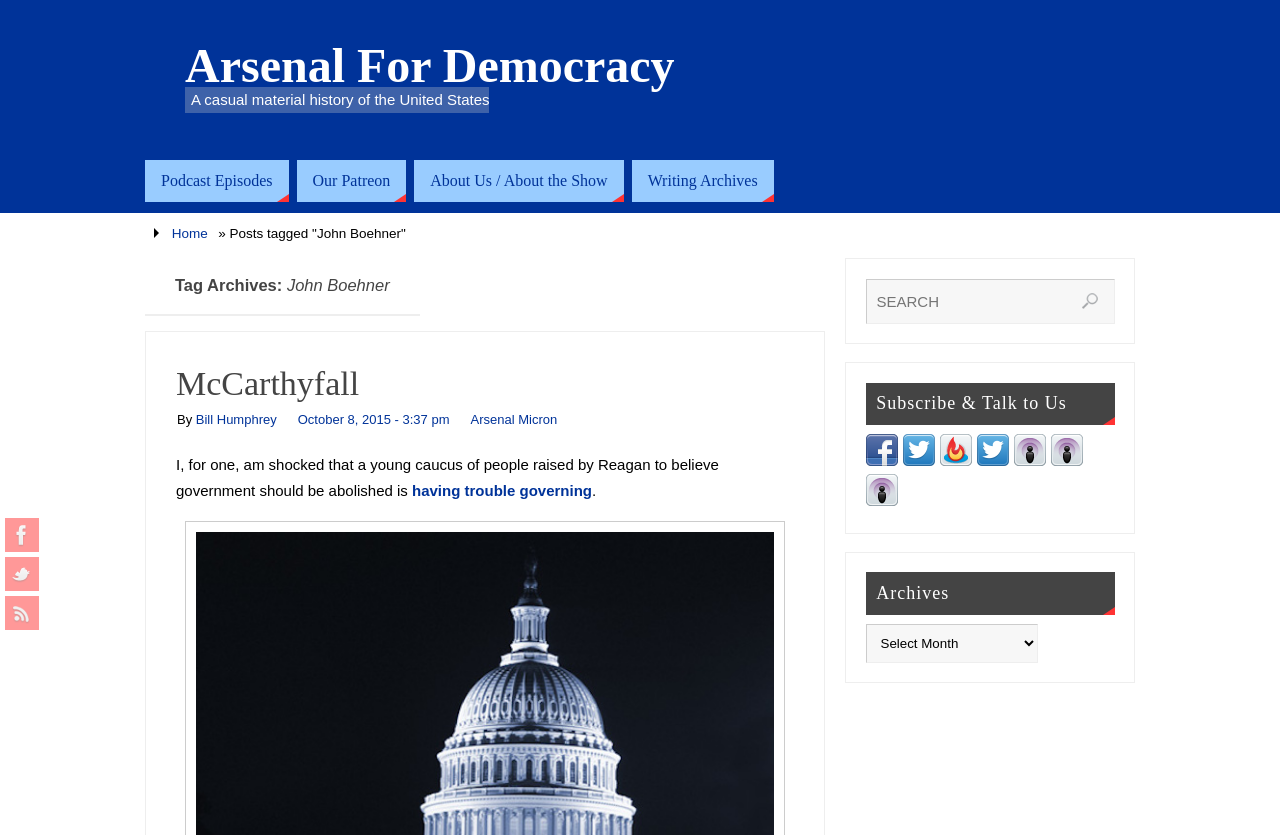Determine the bounding box coordinates of the region to click in order to accomplish the following instruction: "Search for something". Provide the coordinates as four float numbers between 0 and 1, specifically [left, top, right, bottom].

[0.676, 0.334, 0.871, 0.387]